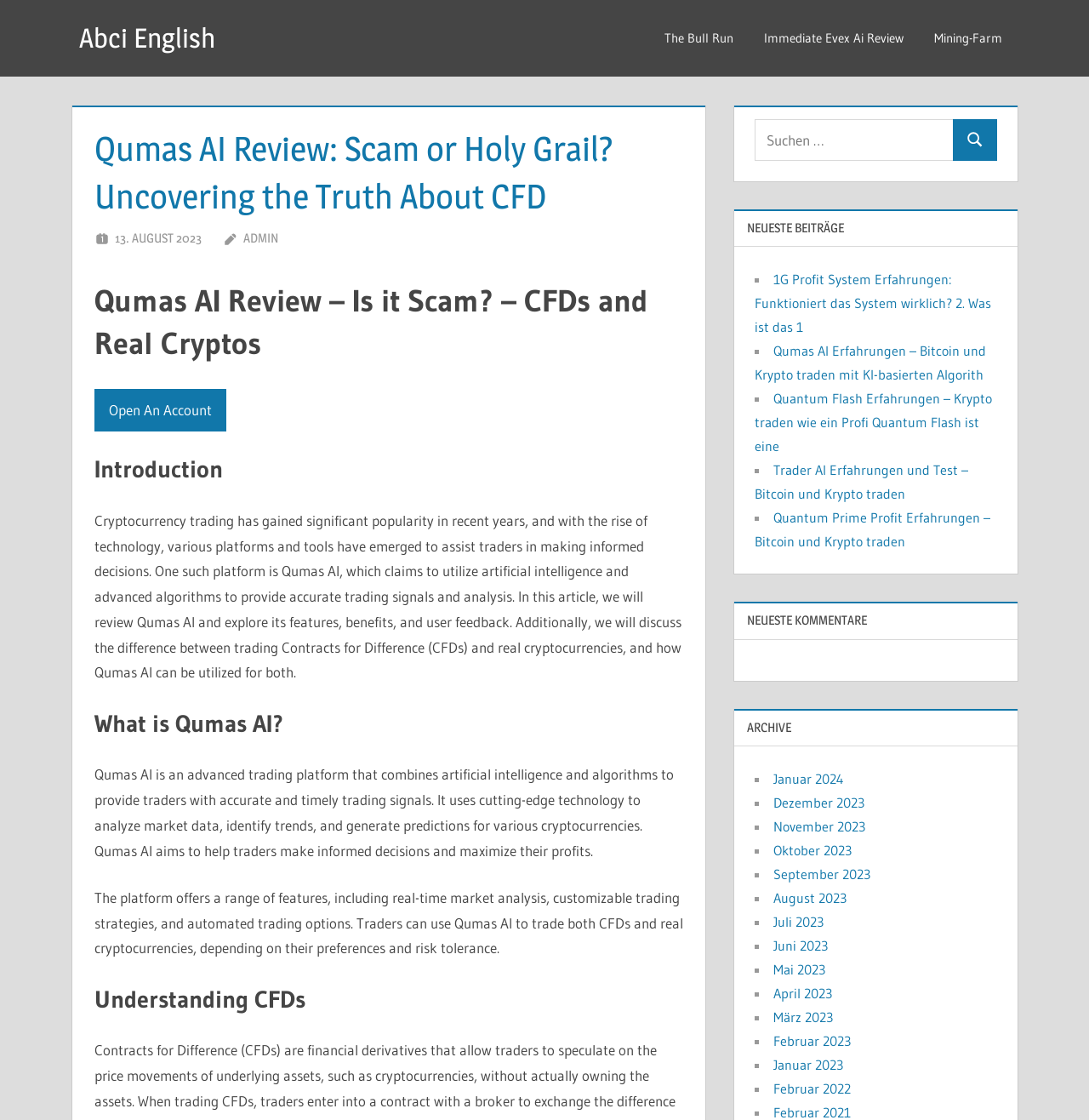Identify the bounding box coordinates of the specific part of the webpage to click to complete this instruction: "Search for something".

[0.693, 0.106, 0.876, 0.143]